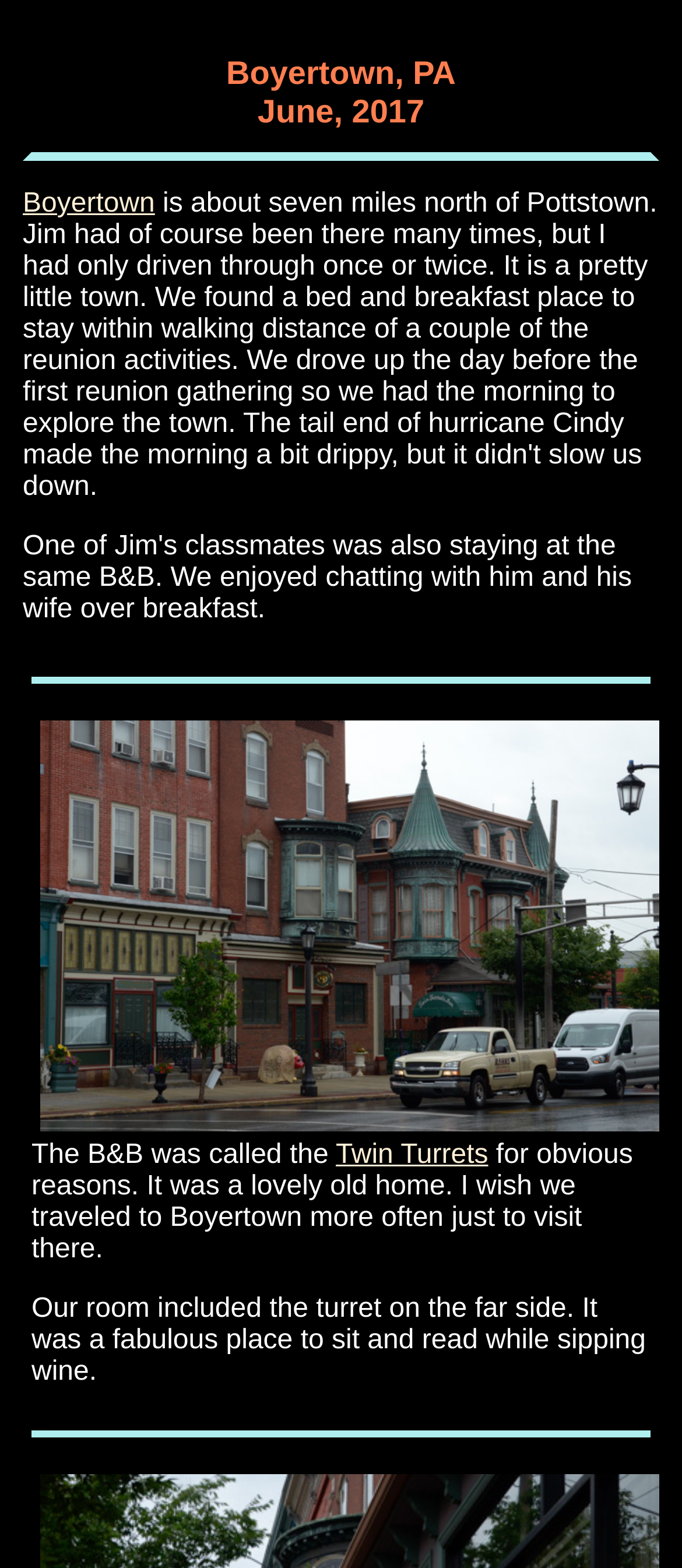Extract the bounding box coordinates for the described element: "Boyertown". The coordinates should be represented as four float numbers between 0 and 1: [left, top, right, bottom].

[0.033, 0.12, 0.227, 0.139]